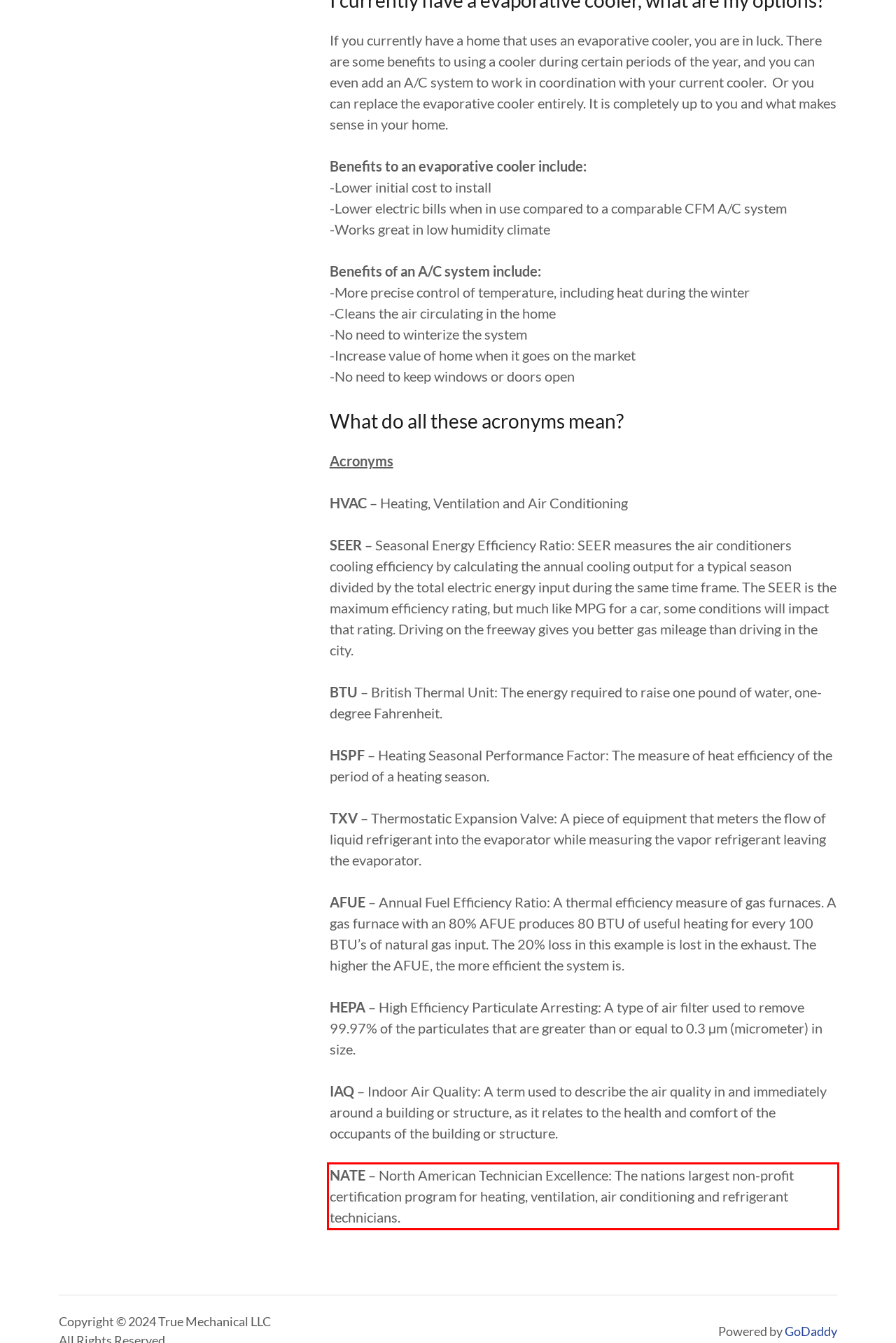You are given a screenshot of a webpage with a UI element highlighted by a red bounding box. Please perform OCR on the text content within this red bounding box.

NATE – North American Technician Excellence: The nations largest non-profit certification program for heating, ventilation, air conditioning and refrigerant technicians.